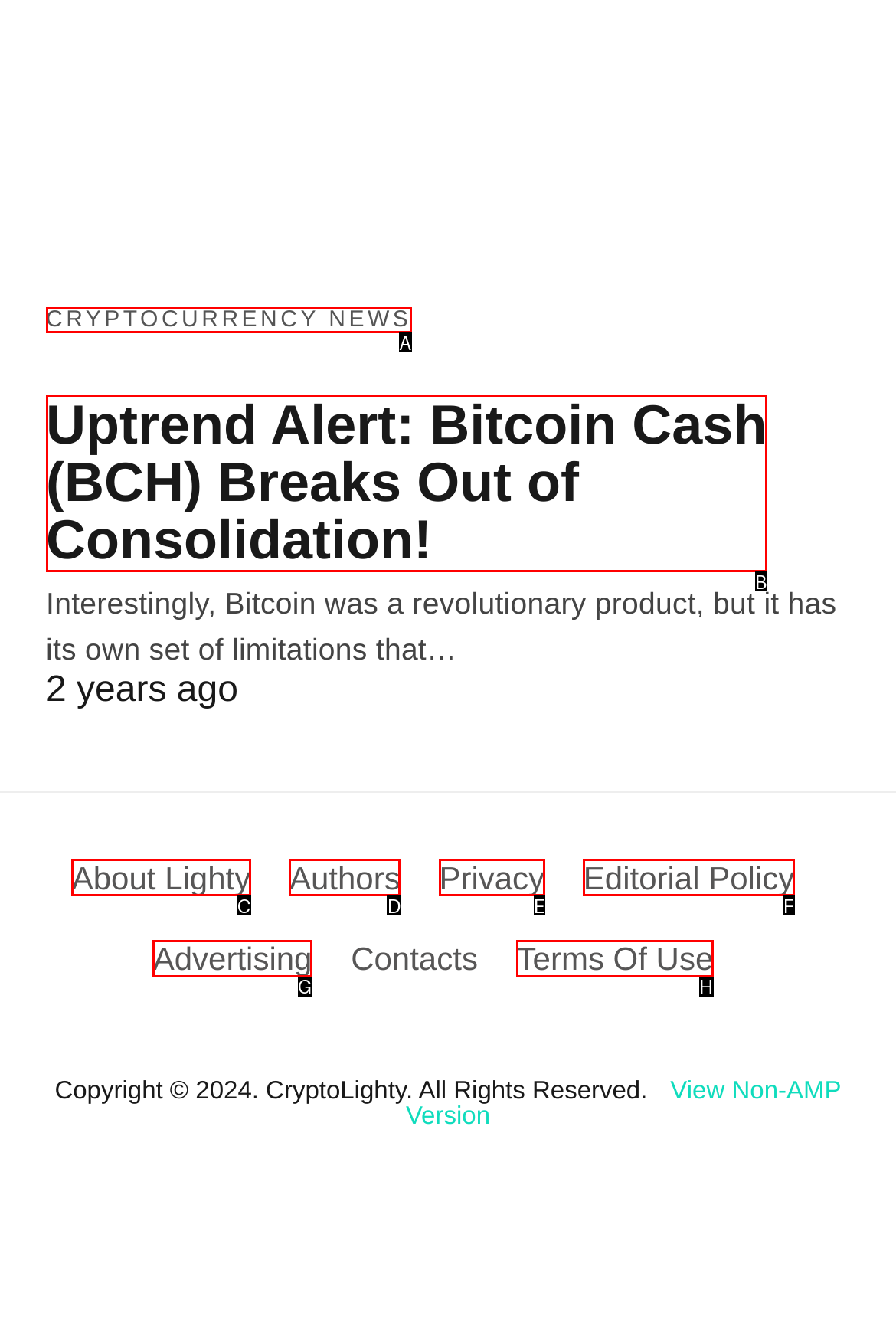Tell me which one HTML element best matches the description: Editorial Policy Answer with the option's letter from the given choices directly.

F